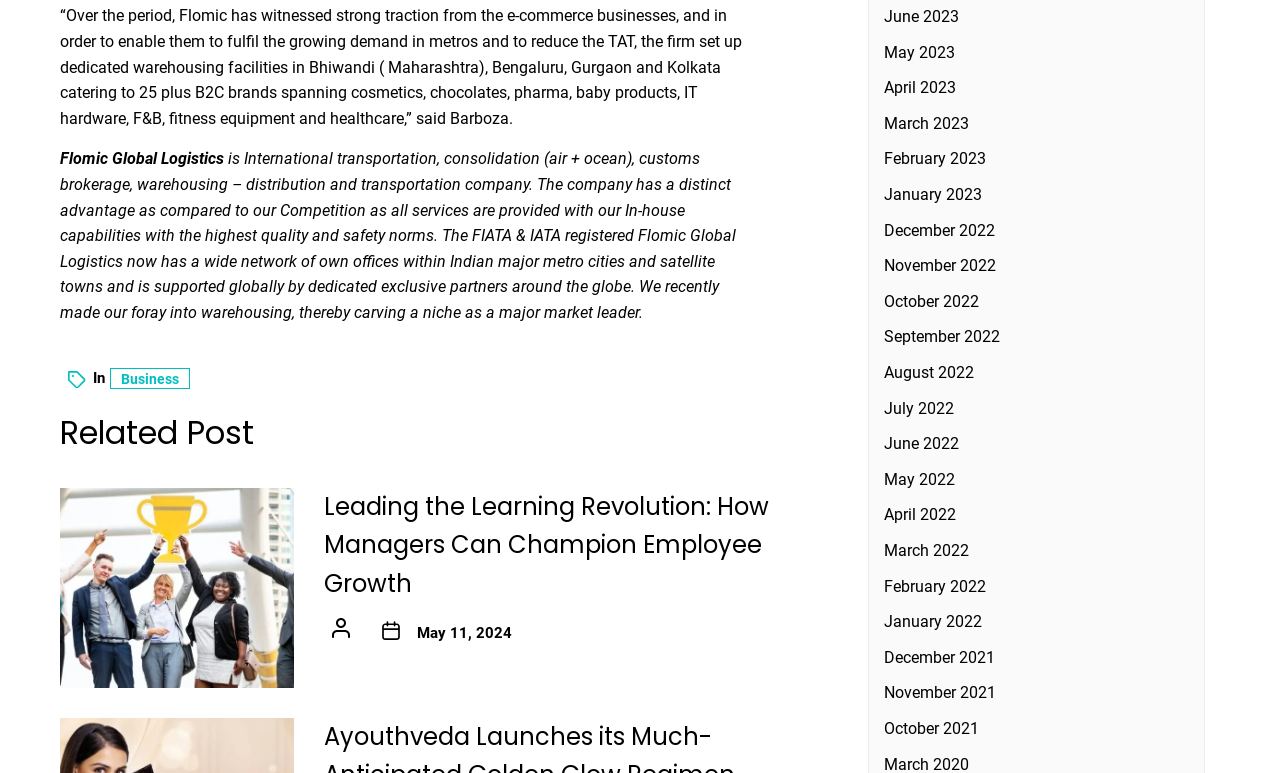Highlight the bounding box coordinates of the element that should be clicked to carry out the following instruction: "View posts from May 2024". The coordinates must be given as four float numbers ranging from 0 to 1, i.e., [left, top, right, bottom].

[0.326, 0.807, 0.4, 0.83]